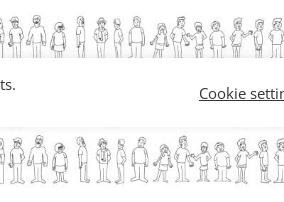With reference to the screenshot, provide a detailed response to the question below:
What is the purpose of the visual?

The caption states that the visual serves both as a decorative element and as a part of a user interface, indicating that it has a dual purpose in enhancing the user experience.